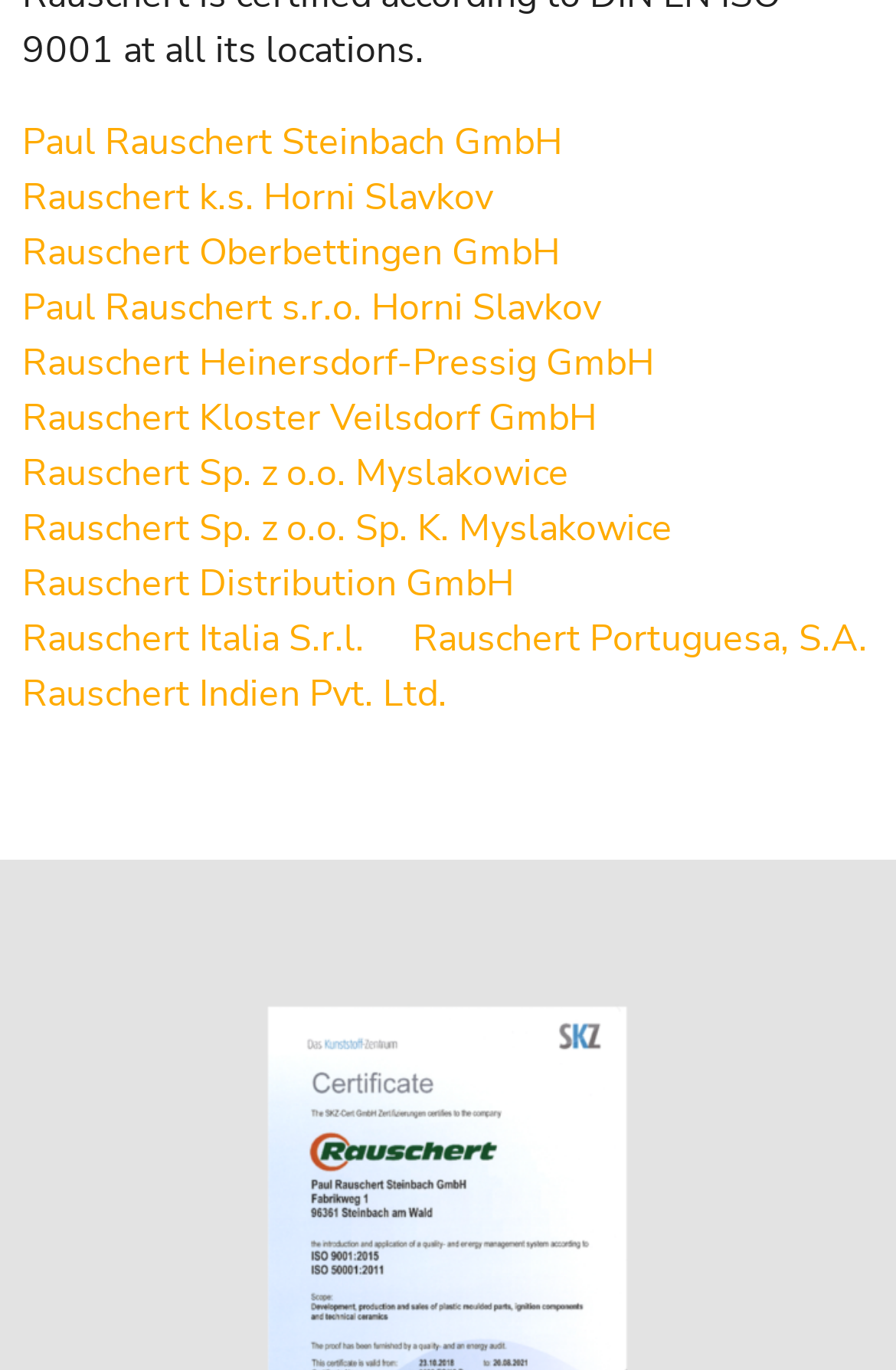Identify the bounding box coordinates of the specific part of the webpage to click to complete this instruction: "visit Paul Rauschert Steinbach GmbH website".

[0.025, 0.086, 0.628, 0.122]